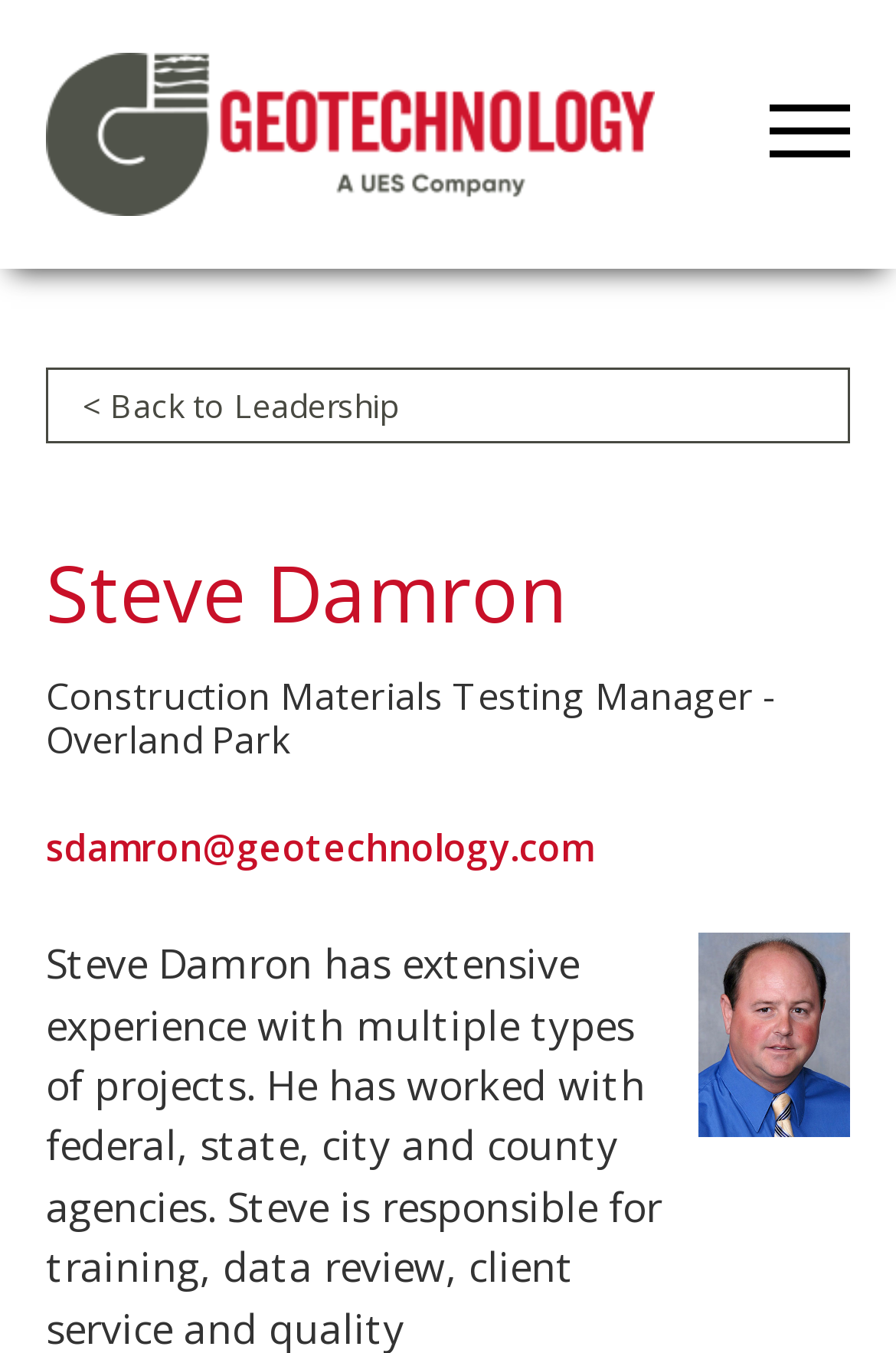What is the company that Steve Damron works for?
Answer the question with a single word or phrase derived from the image.

Geotechnology, LLC